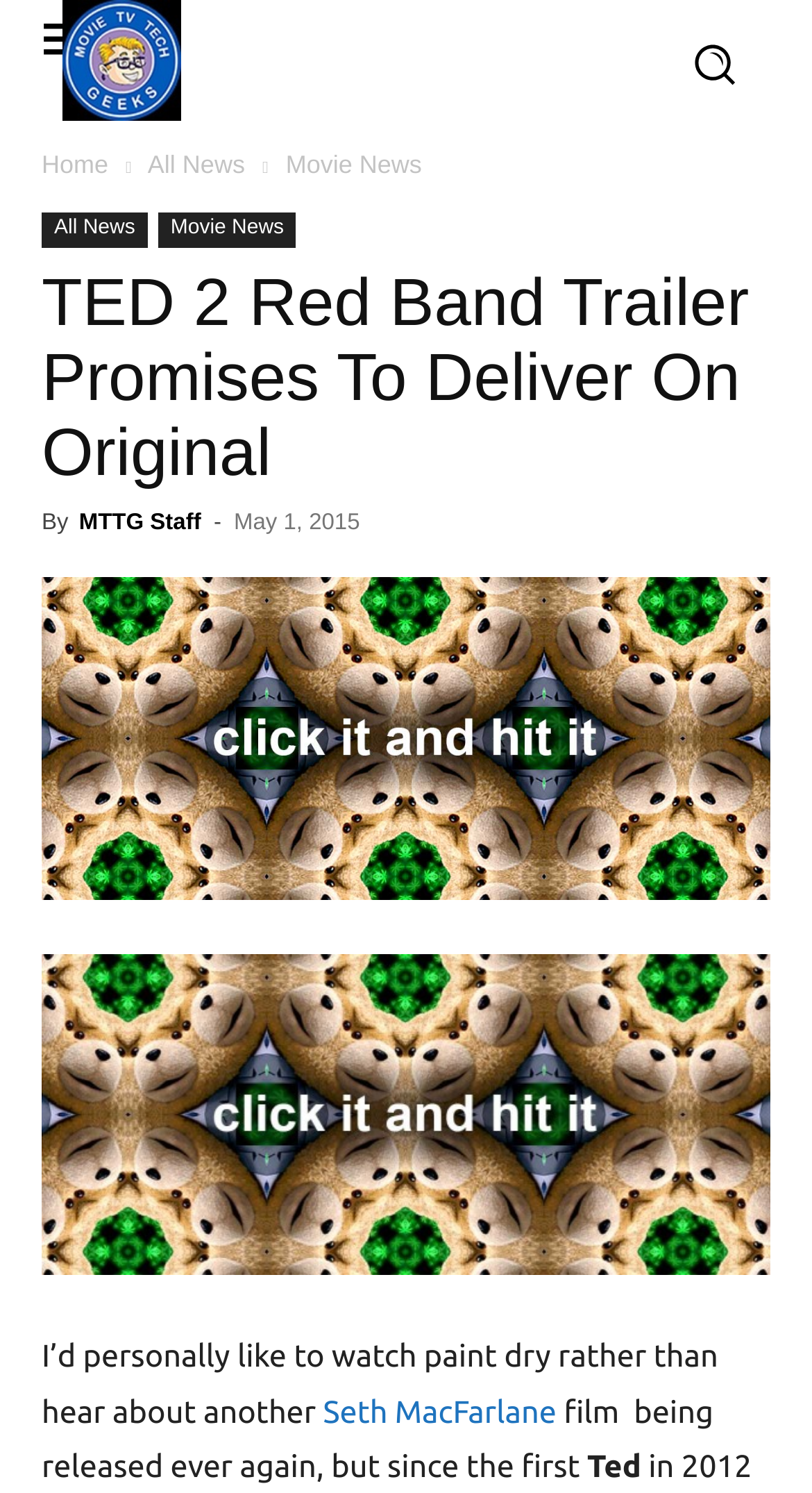Determine the bounding box coordinates for the UI element matching this description: "Seth MacFarlane".

[0.398, 0.933, 0.685, 0.957]